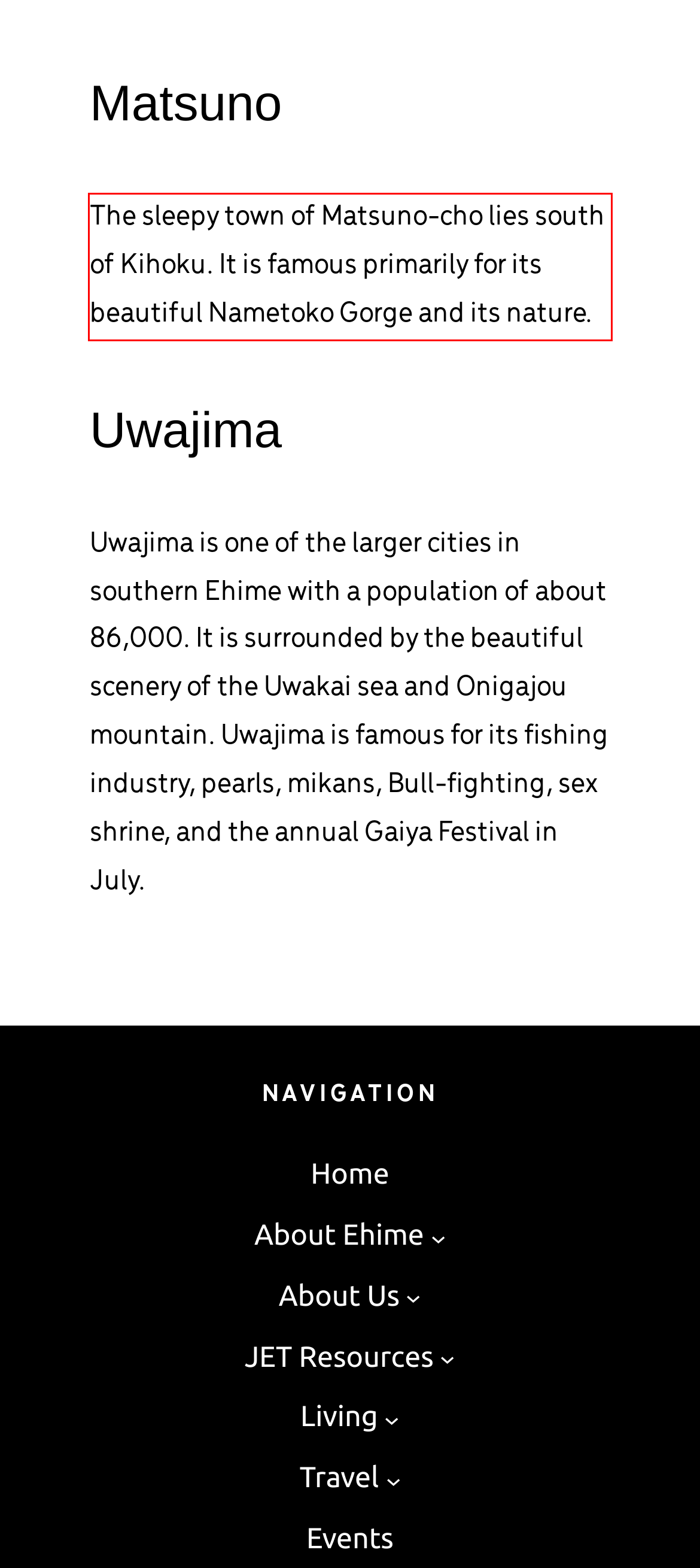Look at the webpage screenshot and recognize the text inside the red bounding box.

The sleepy town of Matsuno-cho lies south of Kihoku. It is famous primarily for its beautiful Nametoko Gorge and its nature.